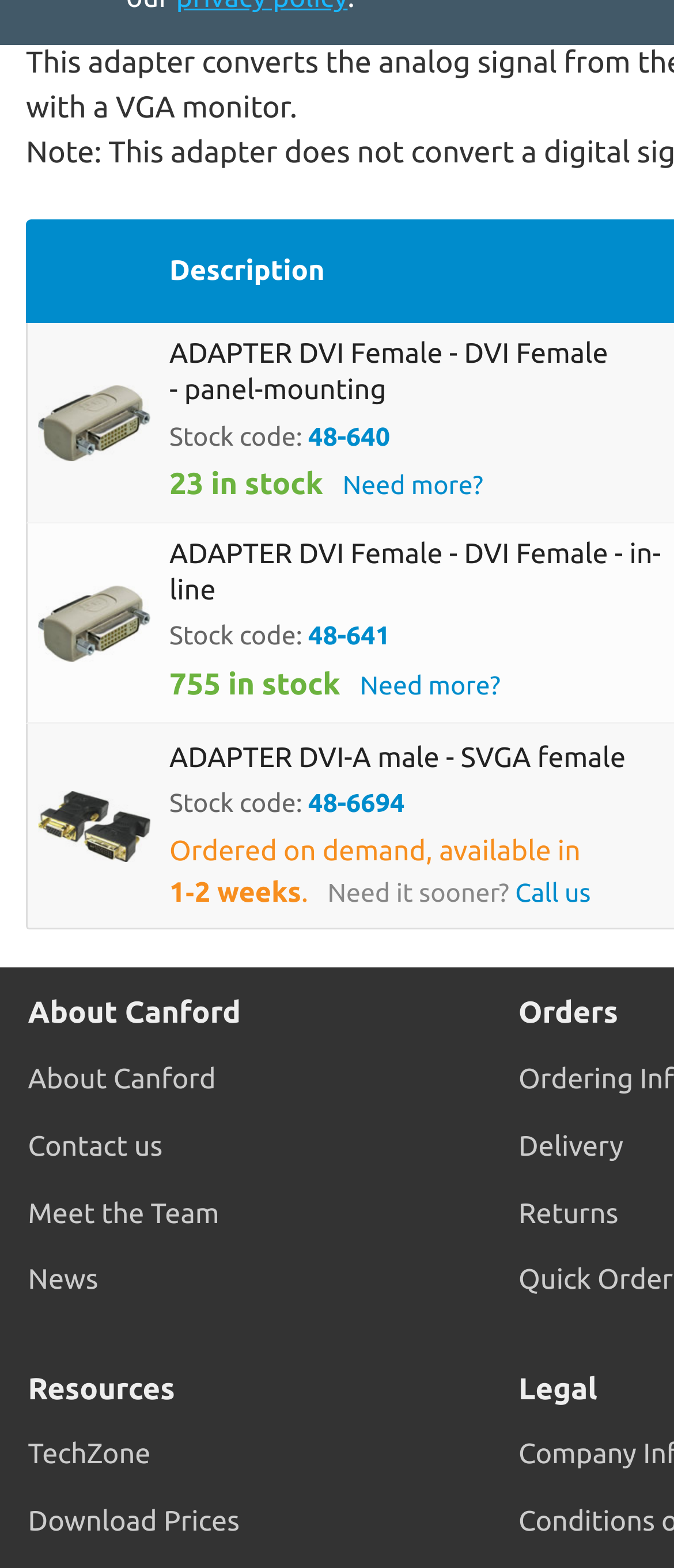Answer the question in a single word or phrase:
How many headings are there on the webpage?

2